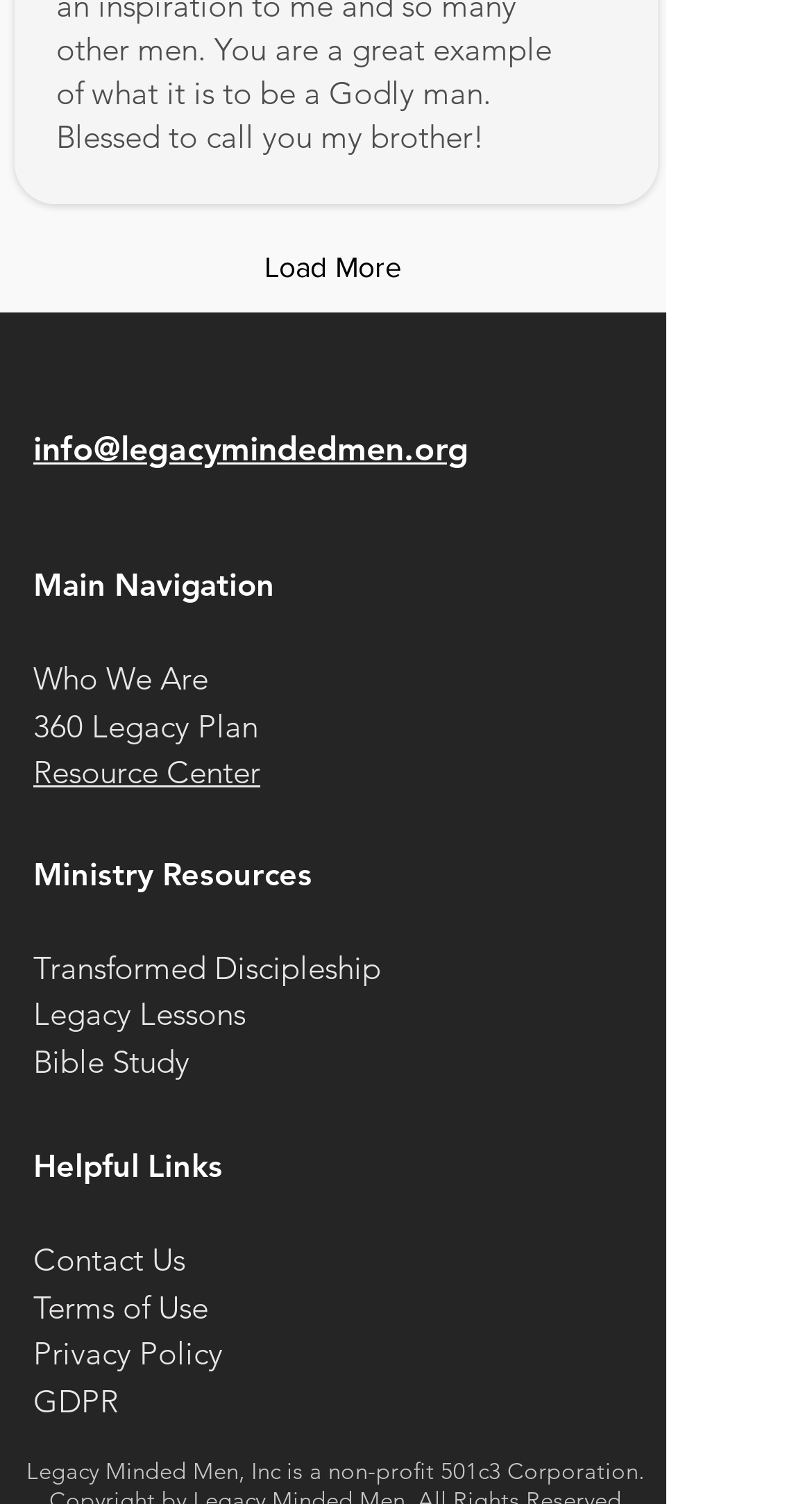Provide a brief response to the question below using one word or phrase:
How many sections are there in the main navigation?

3